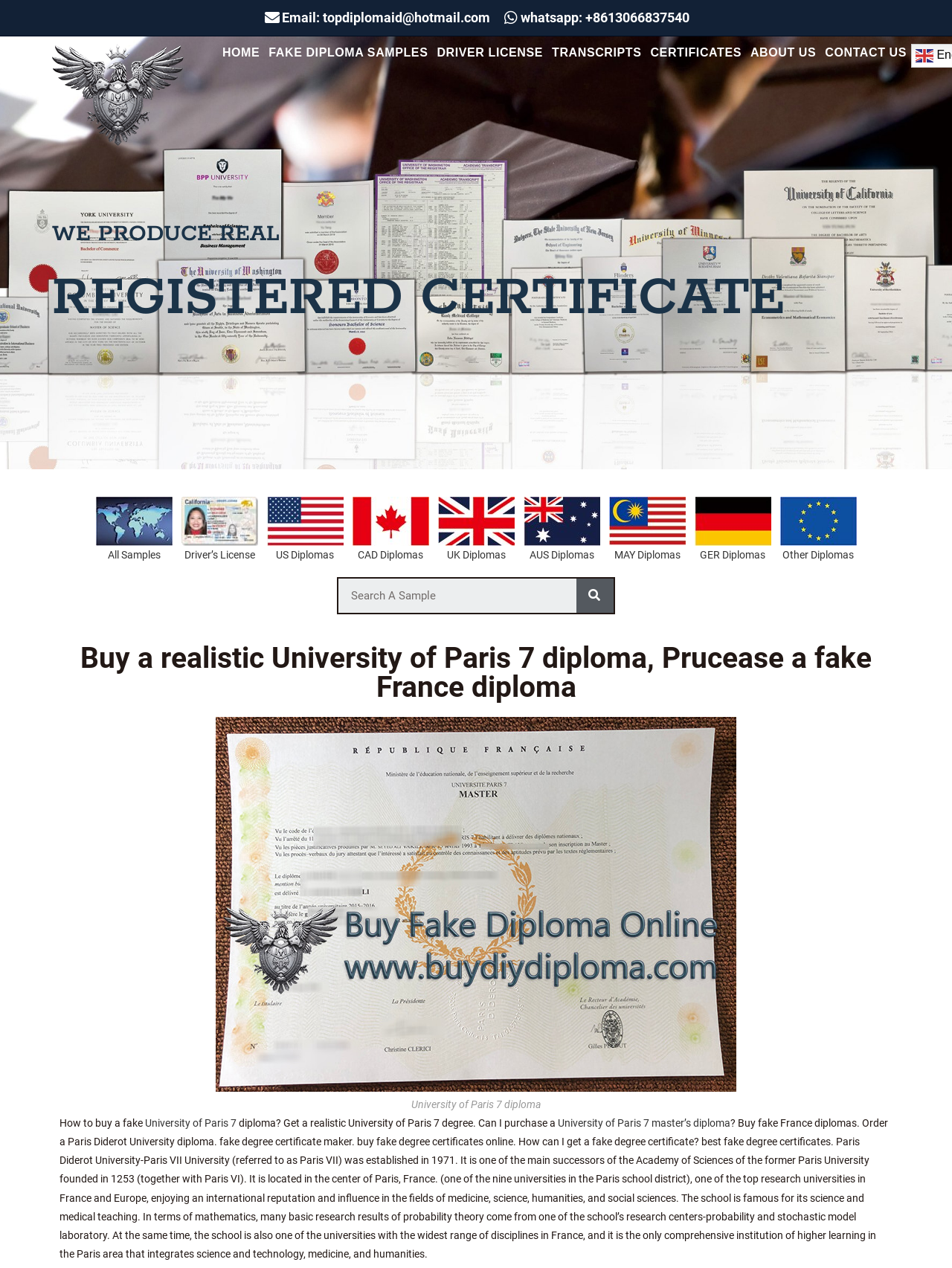What type of diplomas can be purchased from this website?
Please provide a single word or phrase as the answer based on the screenshot.

Various country diplomas